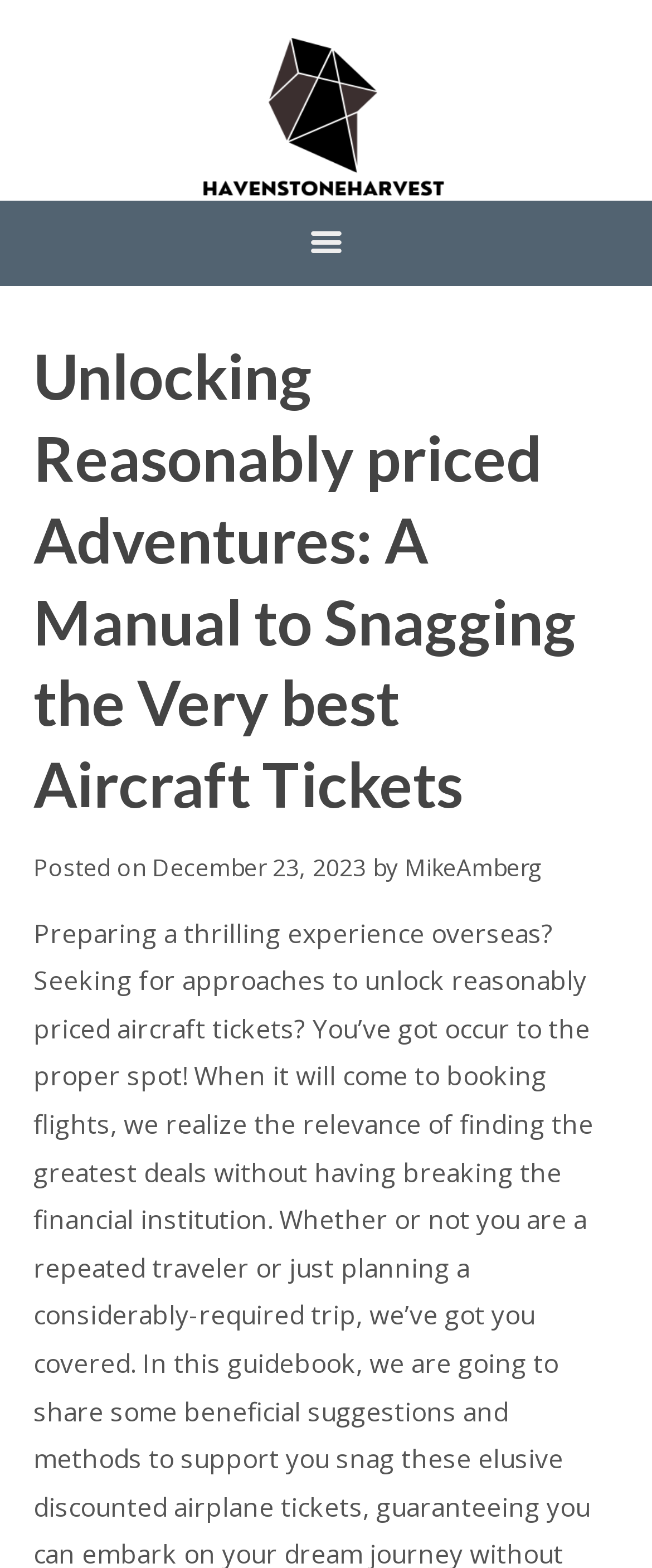Answer the following query concisely with a single word or phrase:
What is the date of the post?

December 23, 2023